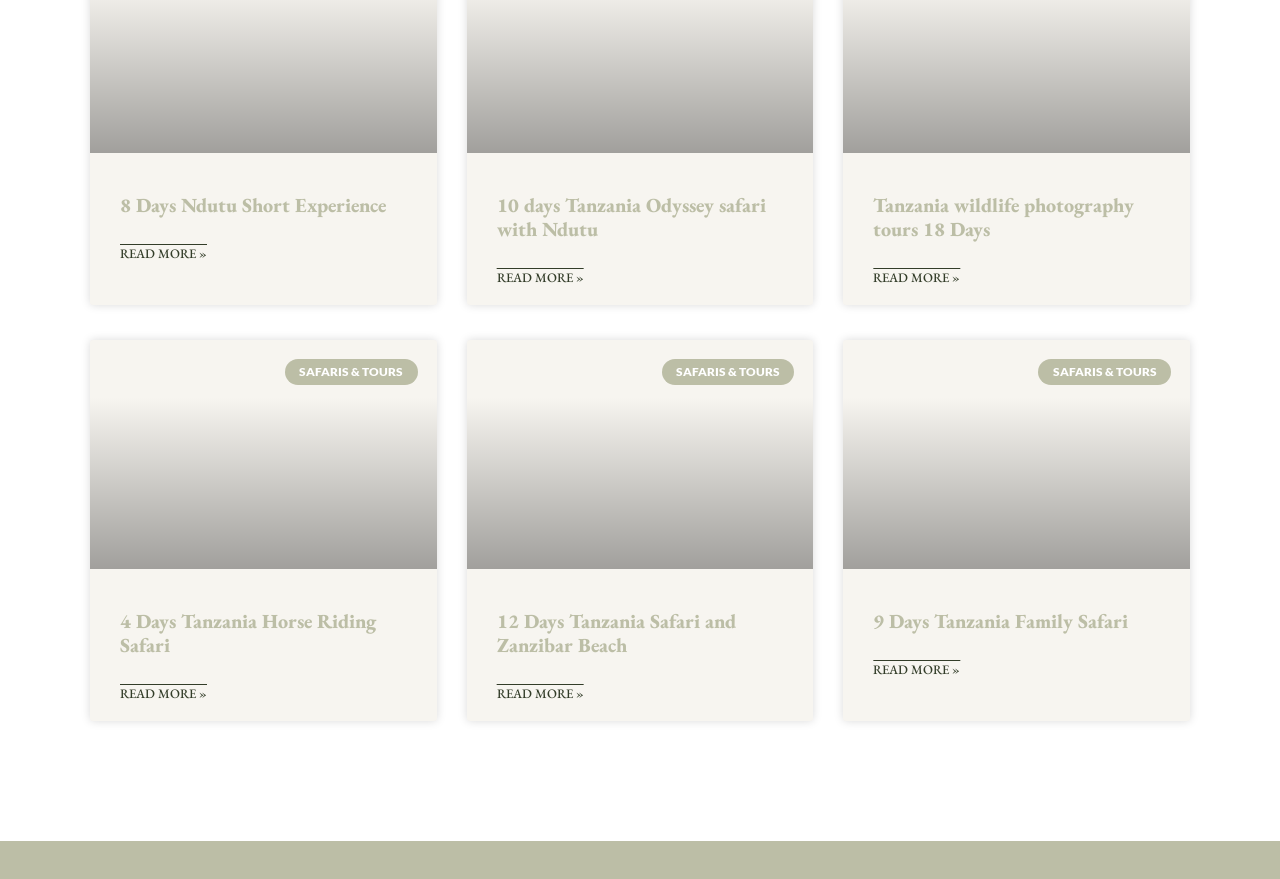Answer the following query concisely with a single word or phrase:
How many days is the 'Tanzania Family Safari' tour?

9 Days